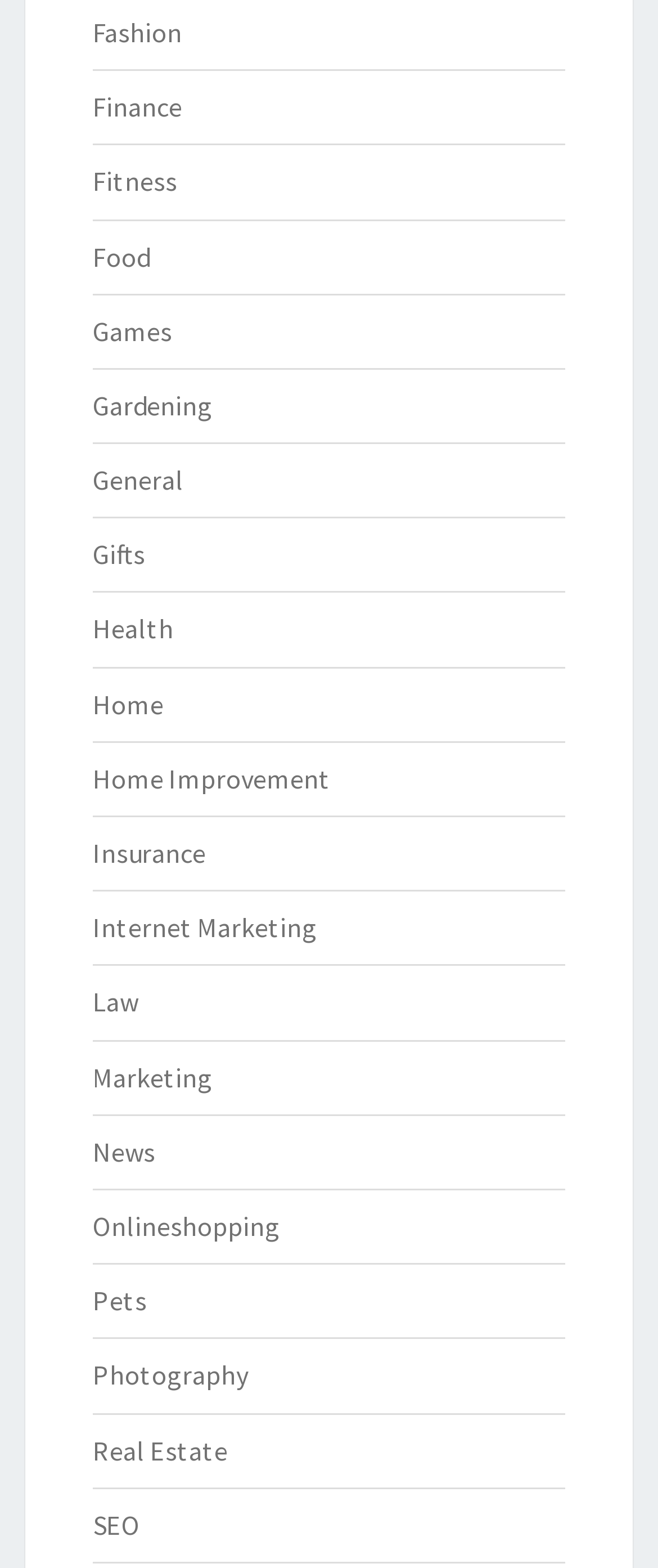Please respond to the question using a single word or phrase:
What is the category located below 'Food'?

Games